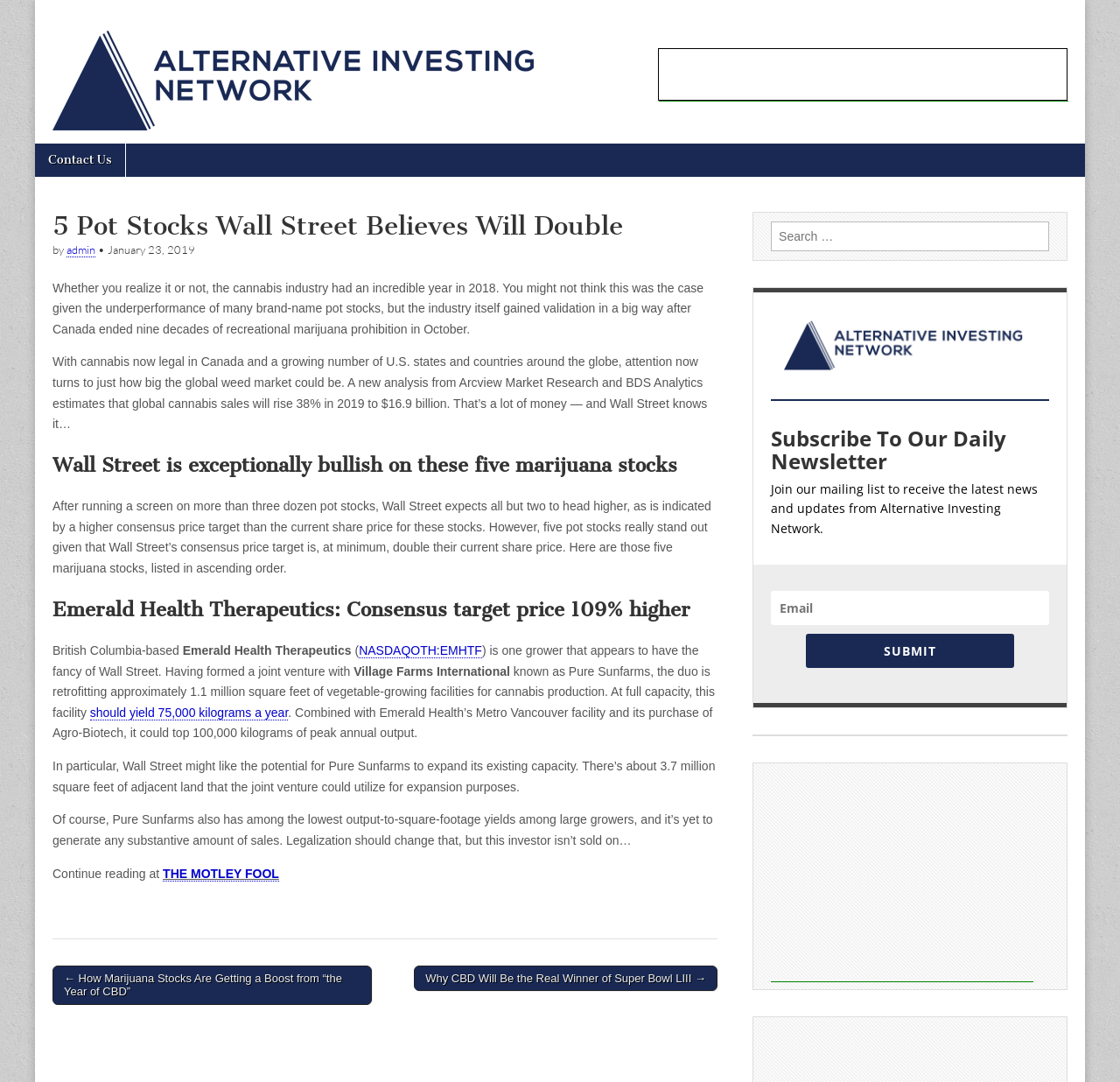How many pot stocks are expected to head higher?
Please give a well-detailed answer to the question.

I found the answer in the article text, which states that 'Wall Street expects all but two to head higher, as is indicated by a higher consensus price target than the current share price for these stocks'.